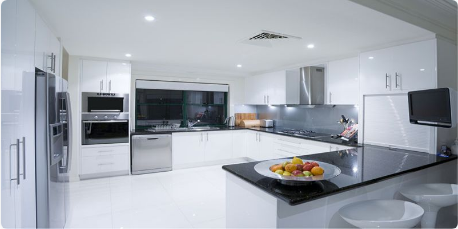What type of appliances are used in the kitchen?
Answer with a single word or short phrase according to what you see in the image.

Stainless steel